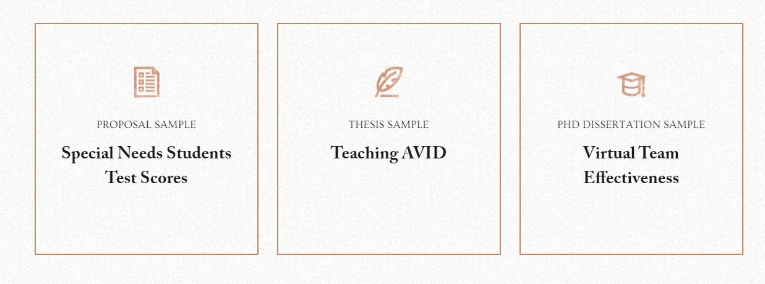Answer the question below with a single word or a brief phrase: 
What is the title of the PhD Dissertation Sample?

Virtual Team Effectiveness